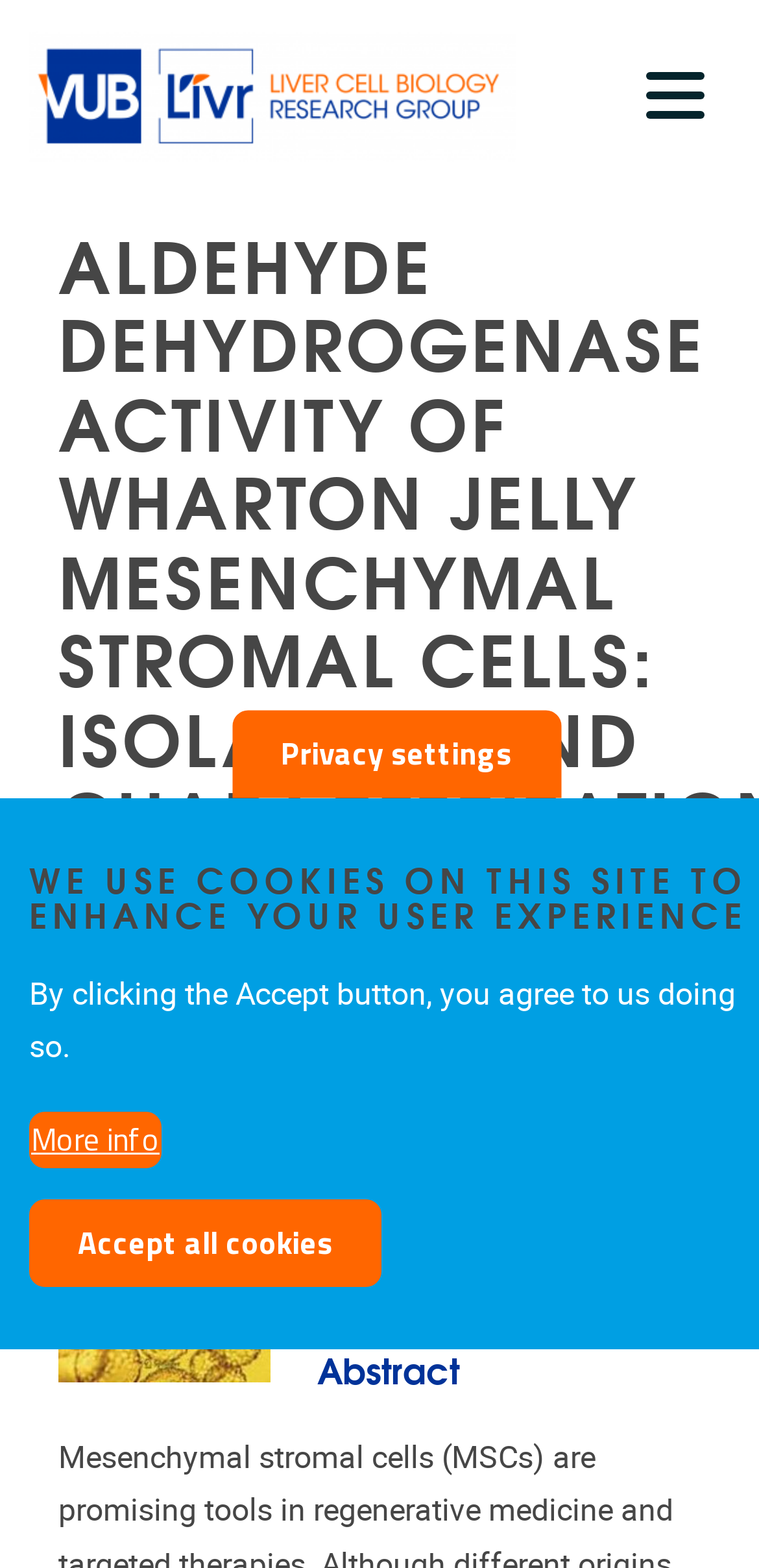Craft a detailed narrative of the webpage's structure and content.

The webpage appears to be a publication page for a scientific article. At the top, there is a banner with a link to the "LIVR VUB home page" accompanied by an image, and a button to navigate the site. Below the banner, there is a heading that displays the title of the article, "ALDEHYDE DEHYDROGENASE ACTIVITY OF WHARTON JELLY MESENCHYMAL STROMAL CELLS: ISOLATION AND CHARACTERIZATION".

On the left side, there is a time element displaying the date "FRIDAY 04/01/2019". Next to it, there is an article section containing an image related to the publication, "Publication-Cytotechnology-2018". 

On the right side of the article section, there are two links. The first link is to the publication "Cytotechnology", and the second link displays the publication details, including the date "2019 Jan 4" and a DOI number.

Below the article section, there is a heading labeled "Abstract". 

In the middle of the page, there are four buttons: "Privacy settings", "More info", "Accept all cookies", and "Withdraw consent". These buttons are related to cookie settings and are accompanied by a static text that explains the purpose of the buttons.